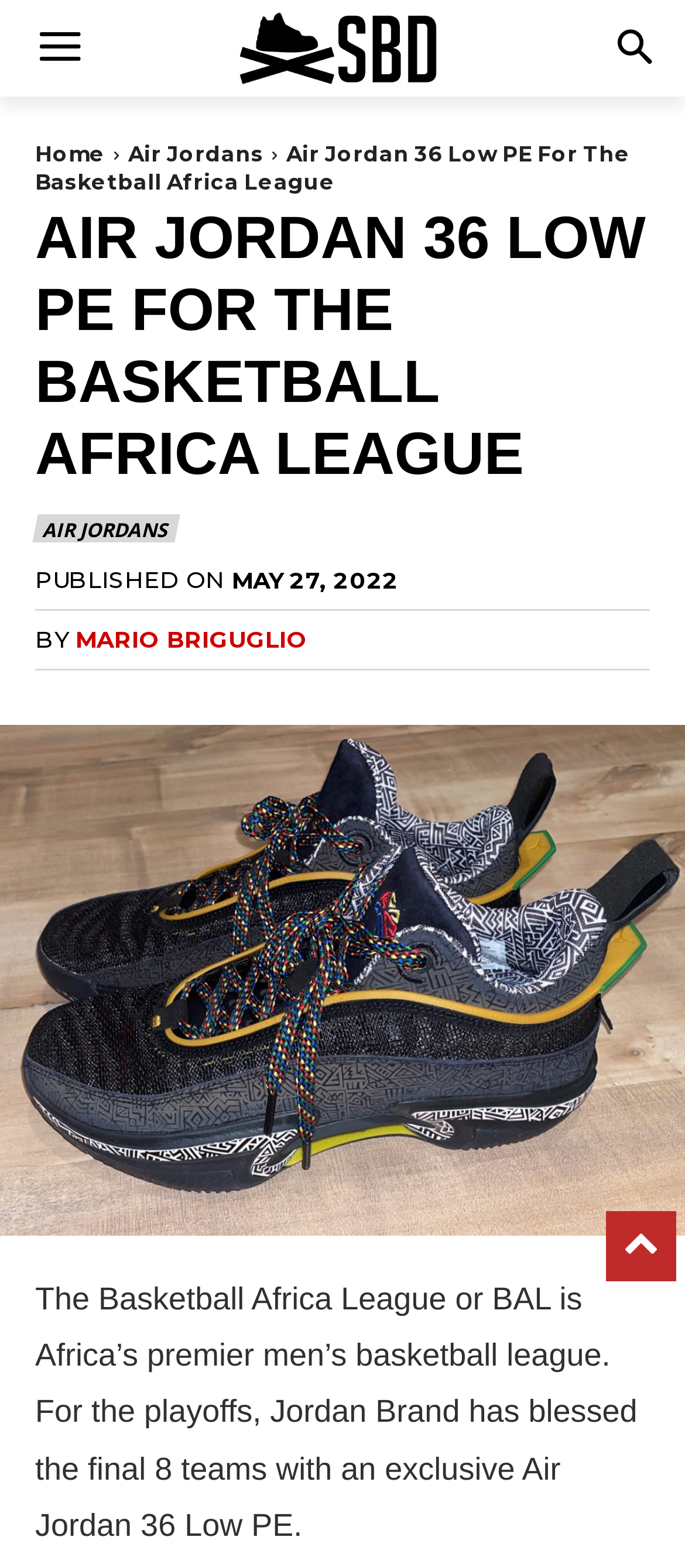What is the name of the author of the article?
Look at the webpage screenshot and answer the question with a detailed explanation.

I found the answer by looking at the text 'BY MARIO BRIGUGLIO' which is located at the middle of the webpage, indicating that MARIO BRIGUGLIO is the author of the article.